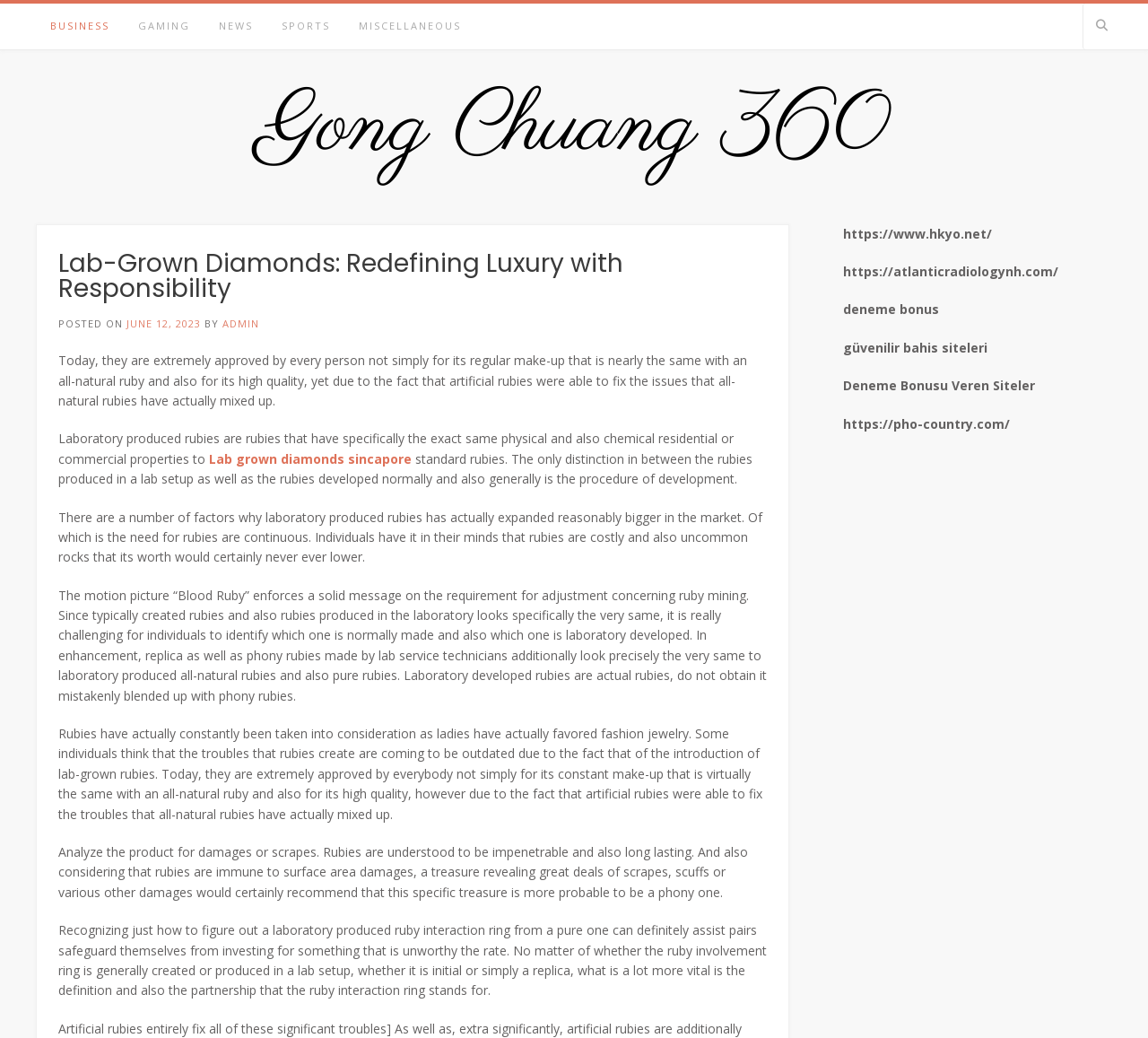Provide a thorough description of the webpage's content and layout.

The webpage is about Lab-Grown Diamonds, specifically discussing their luxury and responsibility. At the top, there are five links: BUSINESS, GAMING, NEWS, SPORTS, and MISCELLANEOUS, aligned horizontally. To the right of these links, there is a button with an icon. Below these elements, the webpage's title "Gong Chuang 360" is displayed prominently.

The main content of the webpage is divided into sections. The first section has a heading "Lab-Grown Diamonds: Redefining Luxury with Responsibility" followed by a posted date "JUNE 12, 2023" and the author "ADMIN". The text in this section discusses the benefits and characteristics of lab-grown diamonds, including their high quality and ability to address issues associated with natural diamonds.

The webpage also contains several paragraphs of text, each discussing different aspects of lab-grown diamonds, such as their physical and chemical properties, market demand, and how they are perceived by consumers. There are also links to external websites and resources, including "Lab grown diamonds singapore".

At the bottom of the webpage, there are several links to external websites, including "https://www.hkyo.net/", "https://atlanticradiologynh.com/", and others. These links are aligned horizontally and appear to be complementary resources or advertisements.